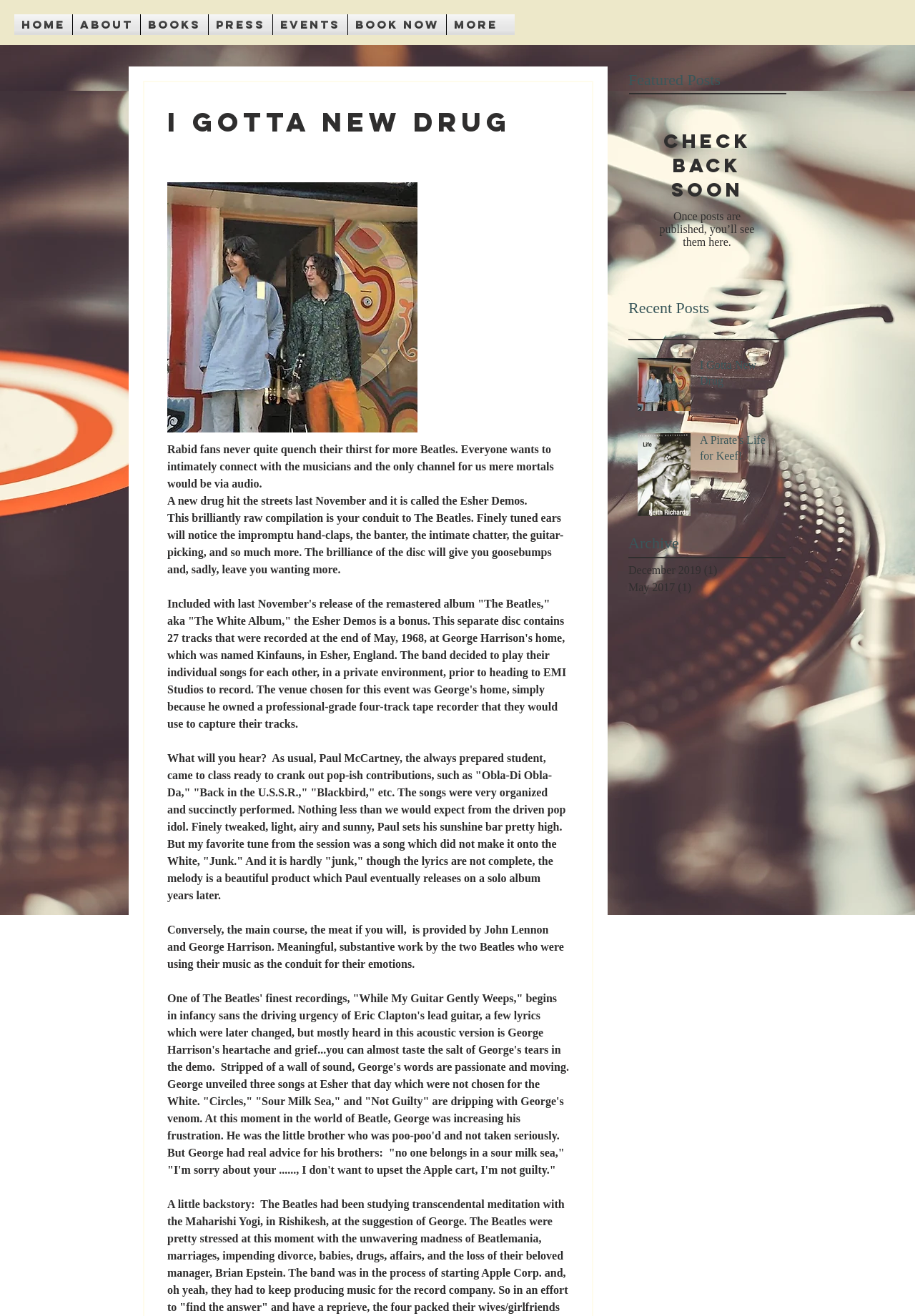How many posts are in the archive?
Give a single word or phrase answer based on the content of the image.

2